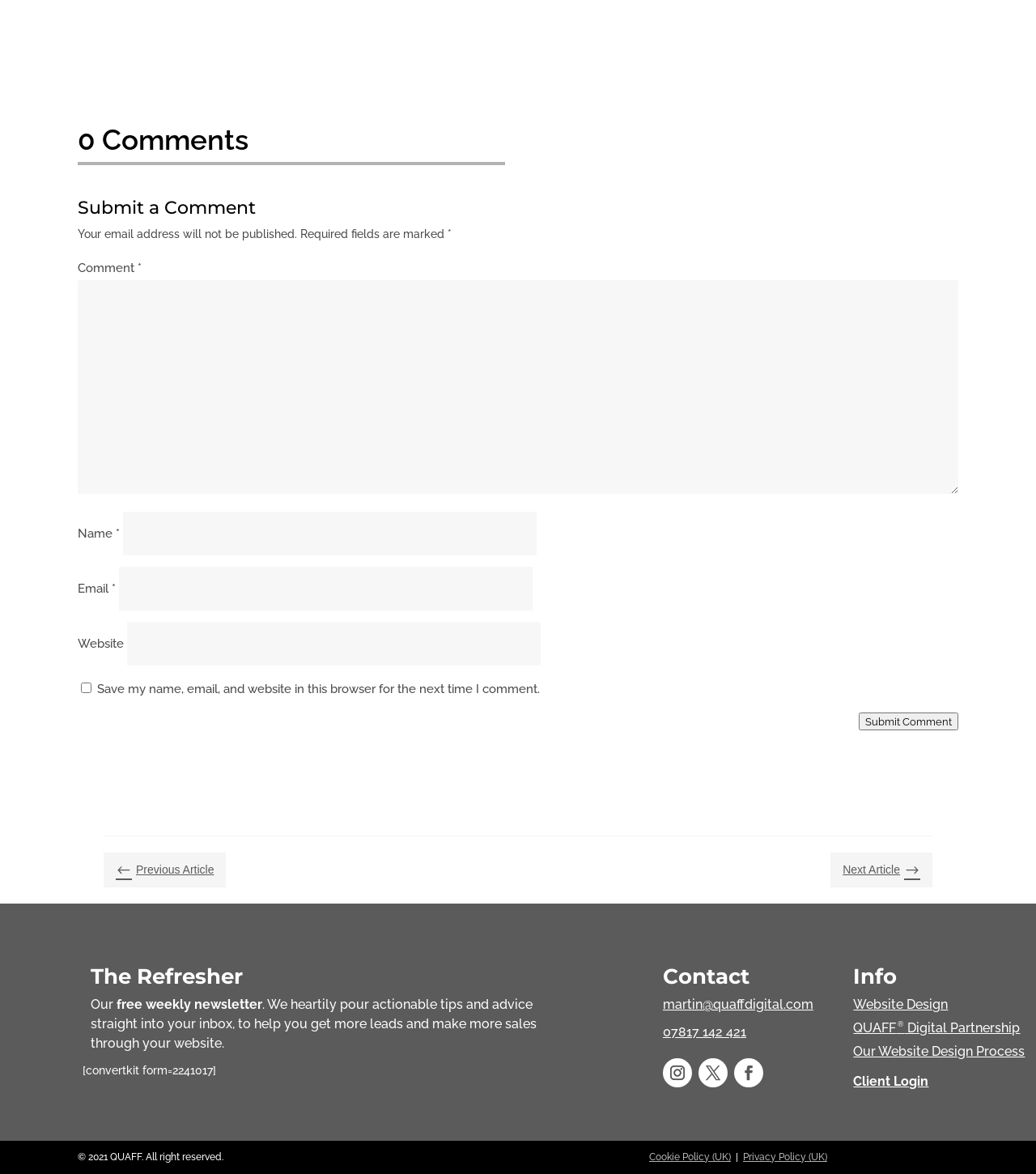Respond to the following question using a concise word or phrase: 
What services does QUAFF Digital Partnership offer?

Website Design